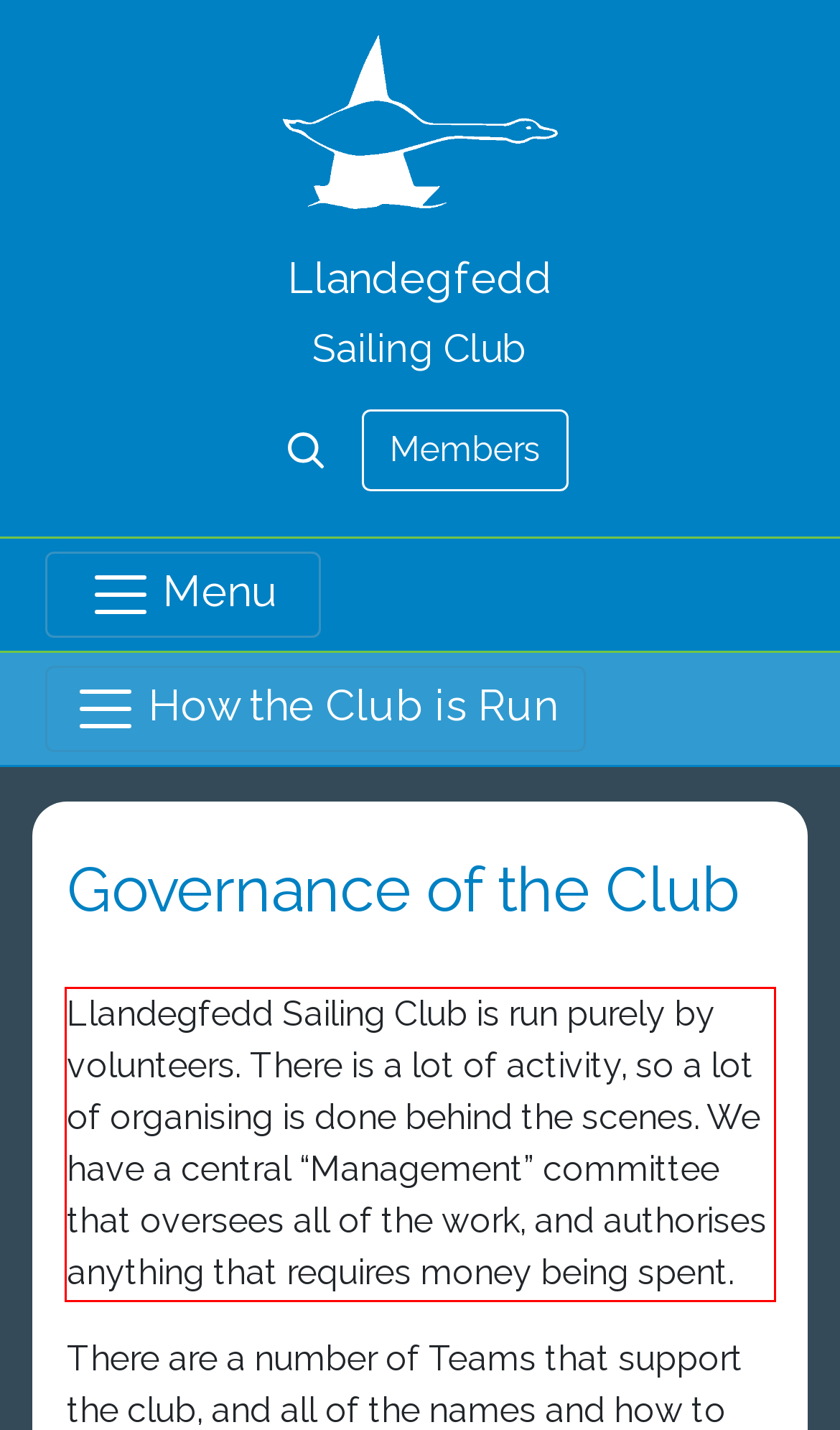You have a screenshot of a webpage where a UI element is enclosed in a red rectangle. Perform OCR to capture the text inside this red rectangle.

Llandegfedd Sailing Club is run purely by volunteers. There is a lot of activity, so a lot of organising is done behind the scenes. We have a central “Management” committee that oversees all of the work, and authorises anything that requires money being spent.